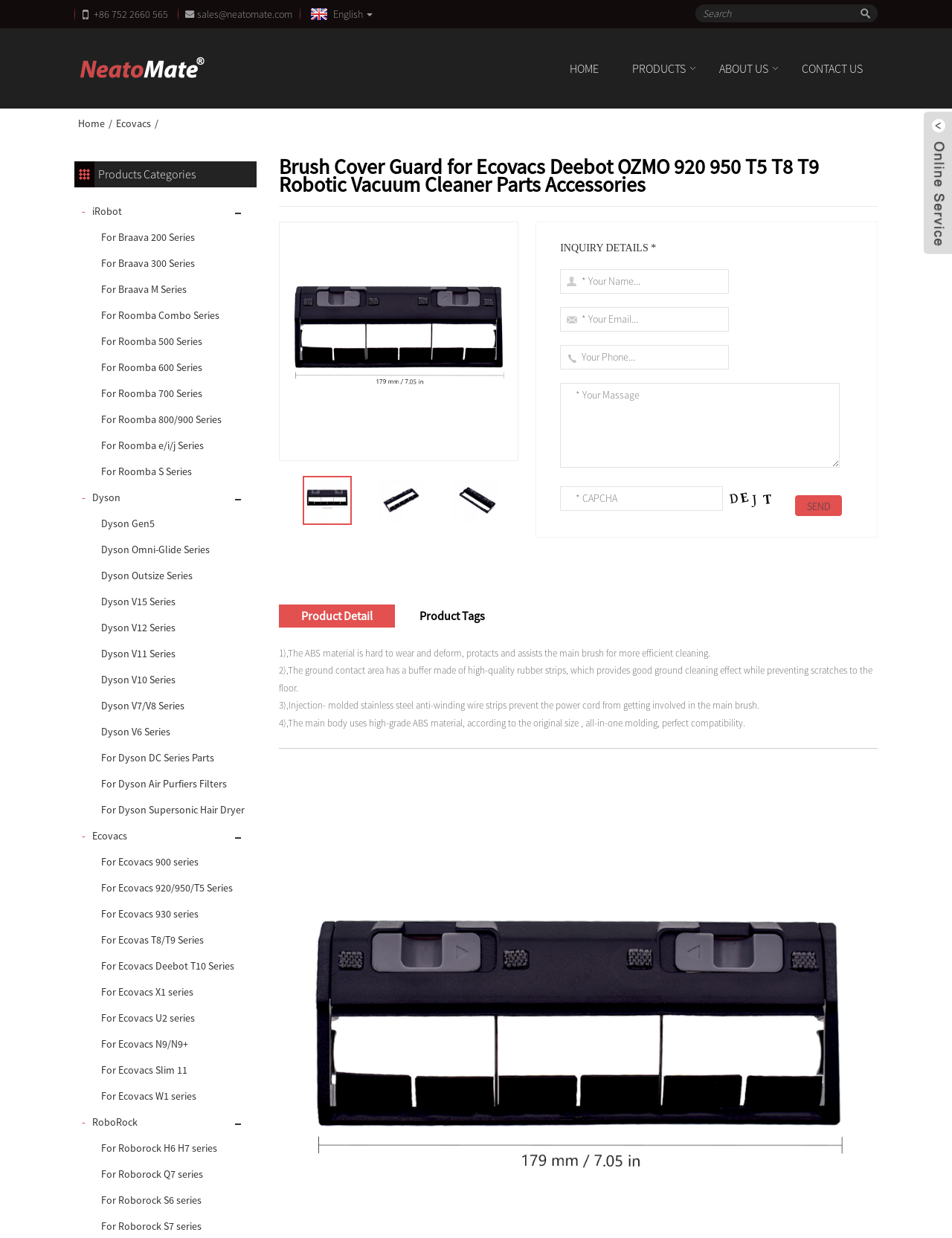From the details in the image, provide a thorough response to the question: How many product tags are listed?

There are no product tags listed on the webpage. Although there is a heading 'Product Tags', there are no tags listed below it.